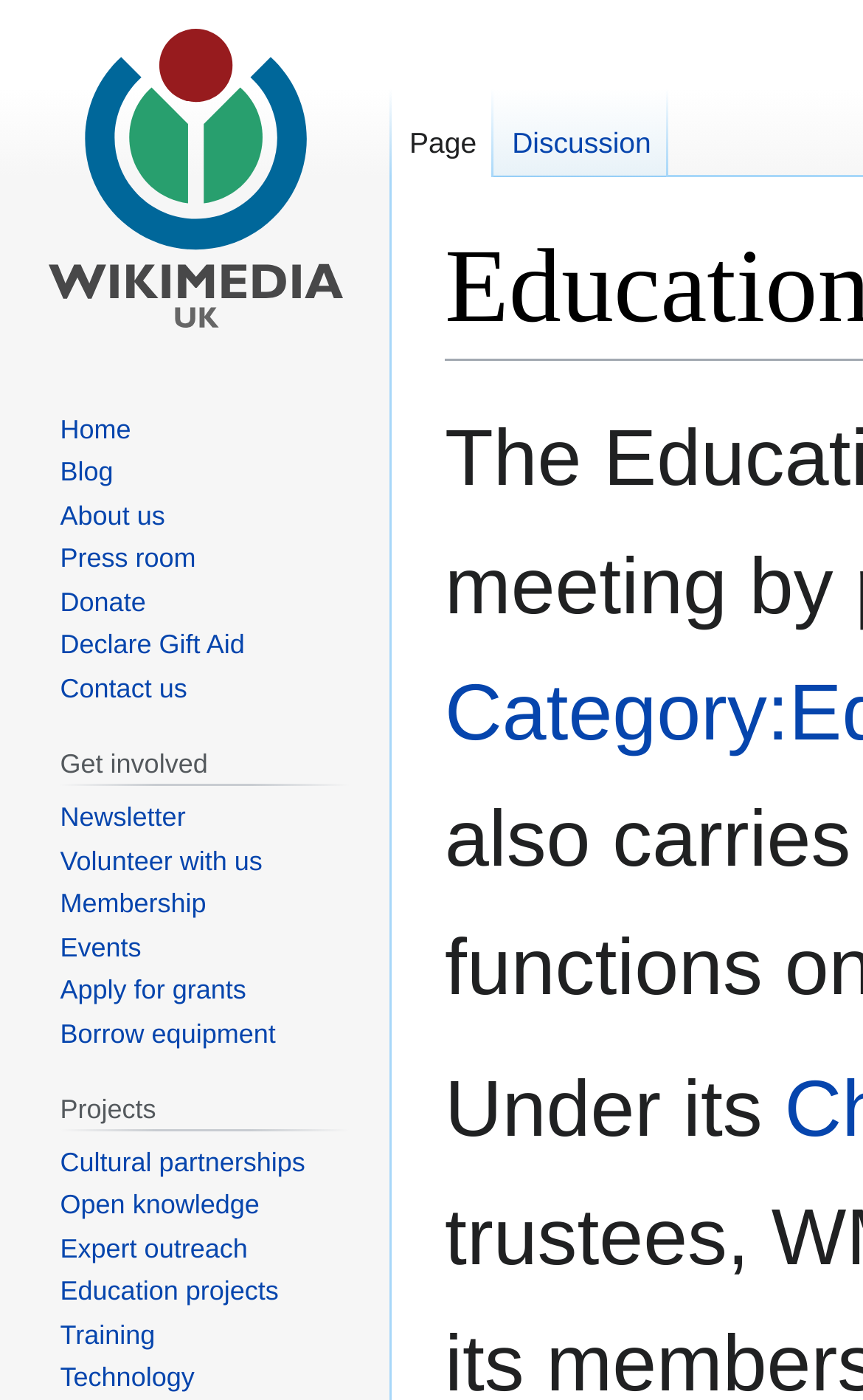Produce a meticulous description of the webpage.

The webpage is about the Education Committee of Wikimedia UK. At the top, there are two links, "Jump to navigation" and "Jump to search", positioned side by side. Below them, there is a navigation menu labeled "Namespaces" with two links, "Page" and "Discussion". 

On the left side, there is a prominent link "Visit the main page" that takes up a significant portion of the screen. Below it, there are two navigation menus, "Information" and "Get involved". The "Information" menu contains seven links, including "Home", "Blog", "About us", "Press room", "Donate", "Declare Gift Aid", and "Contact us". These links are stacked vertically, with "Home" at the top and "Contact us" at the bottom.

The "Get involved" menu has a heading "Get involved" followed by nine links, including "Newsletter", "Volunteer with us", "Membership", "Events", "Apply for grants", "Borrow equipment", "Cultural partnerships", "Open knowledge", "Expert outreach", "Education projects", "Training", and "Technology". These links are also stacked vertically, with "Newsletter" at the top and "Technology" at the bottom.

On the right side of the page, there is a block of text starting with "Under its", which appears to be the main content of the page.